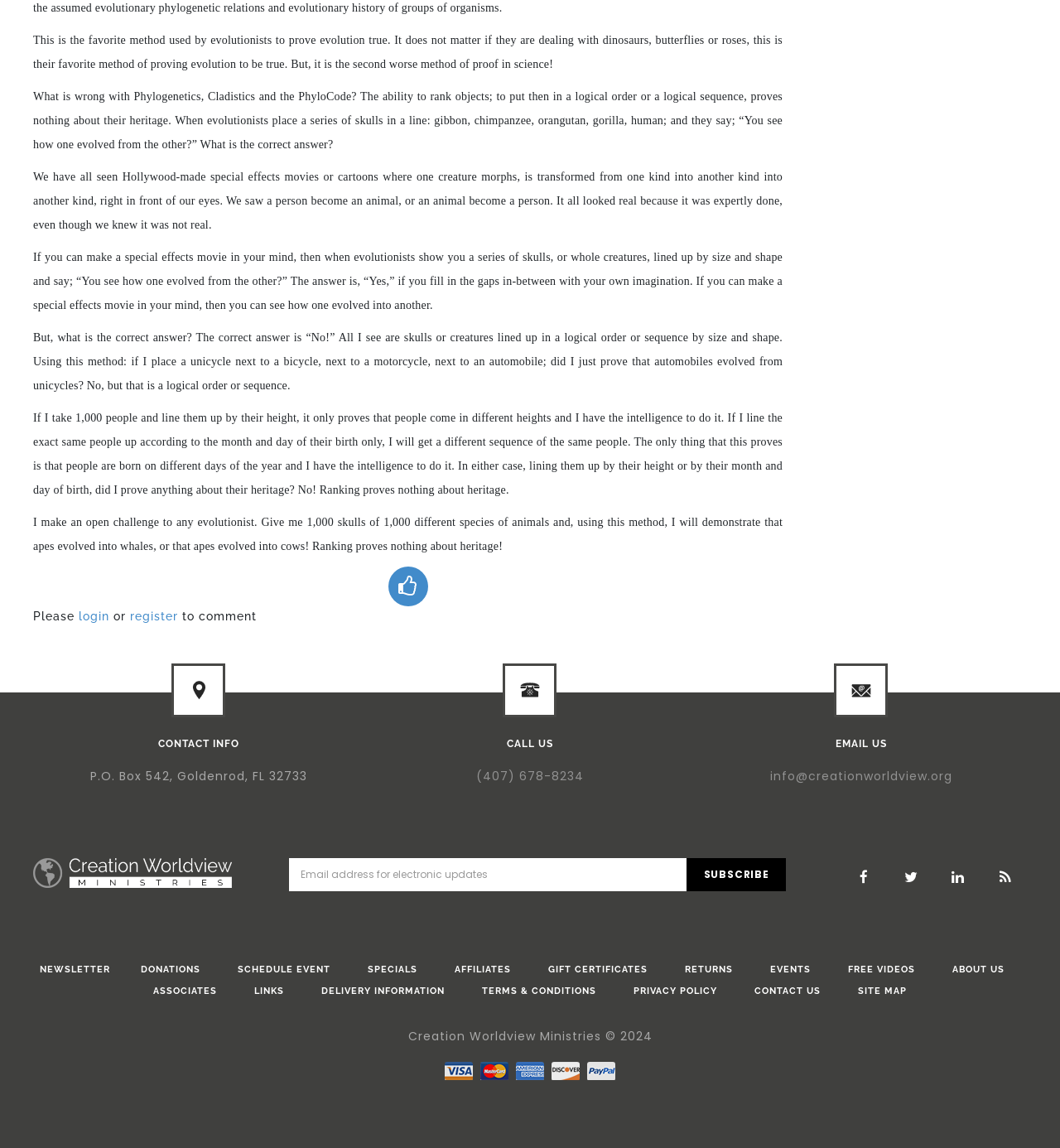Use a single word or phrase to answer the question:
What is the purpose of the textbox?

Subscribe to updates